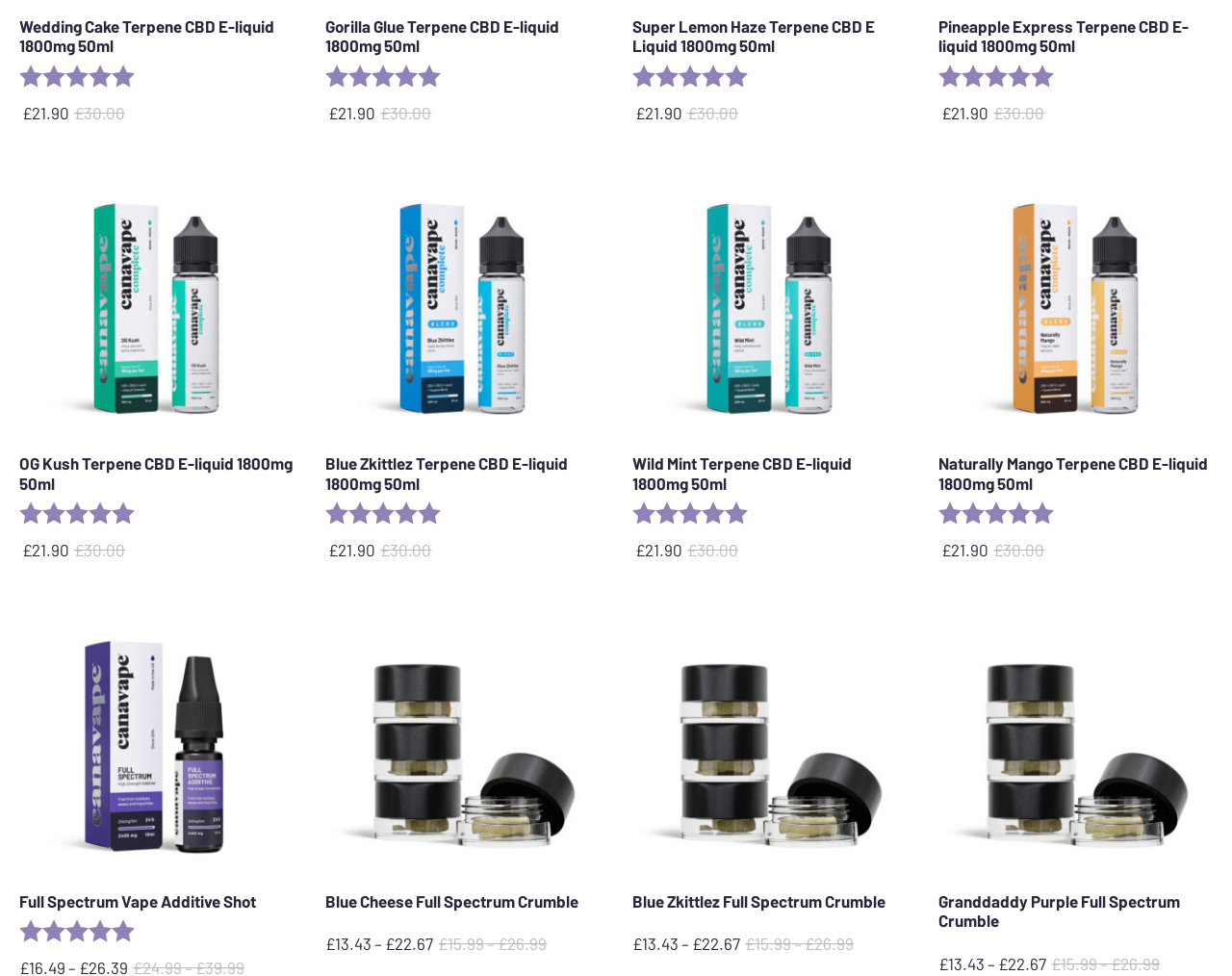With reference to the image, please provide a detailed answer to the following question: What is the original price of the Pineapple Express Terpene CBD E-liquid?

I examined the product section for Pineapple Express Terpene CBD E-liquid and found the original price information, which is displayed as '£30.00'.